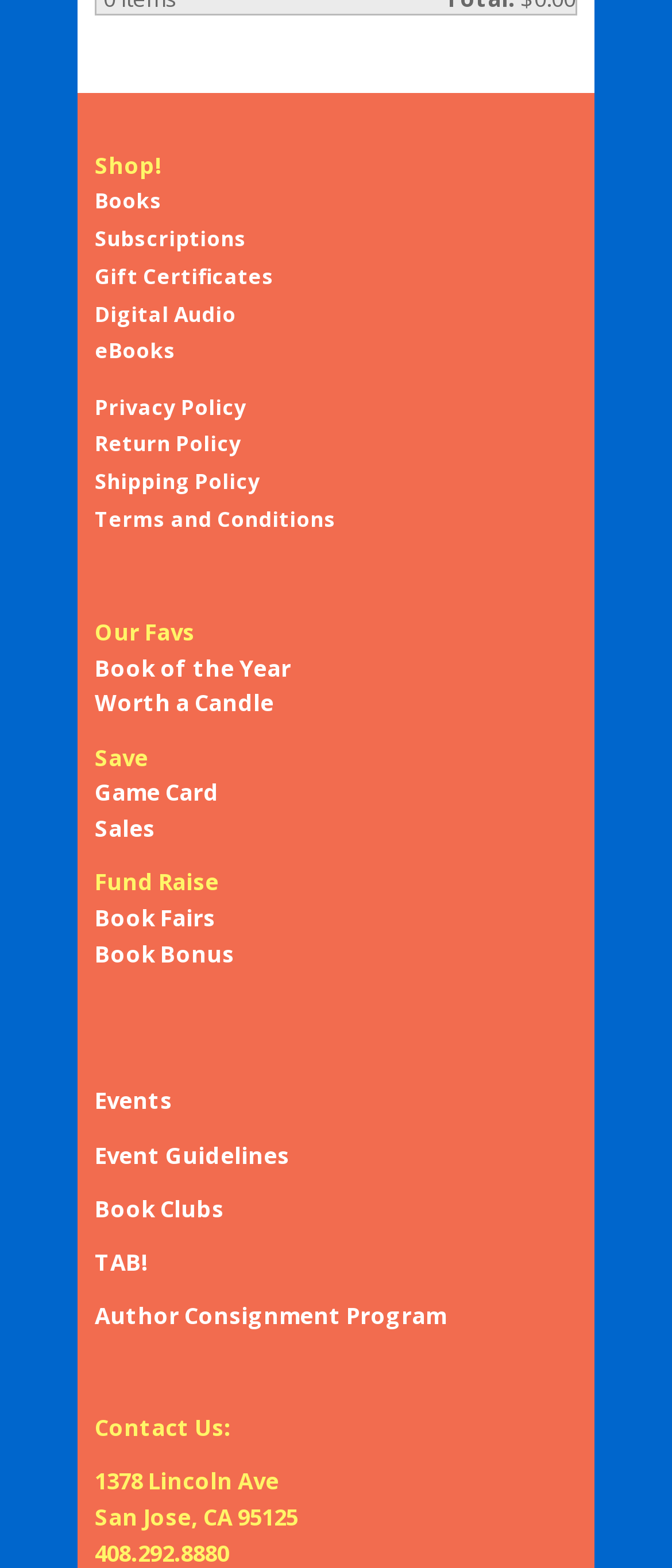Use a single word or phrase to answer this question: 
What is the address of the store?

1378 Lincoln Ave, San Jose, CA 95125